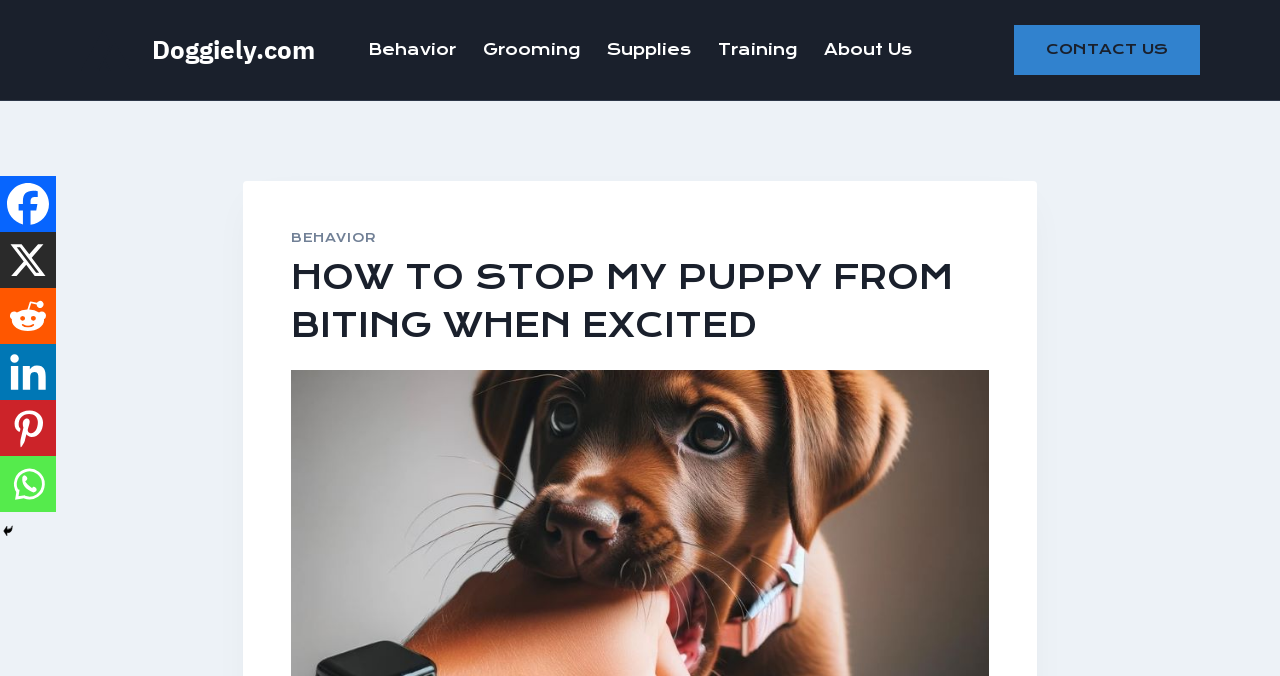Determine the bounding box of the UI component based on this description: "About Us". The bounding box coordinates should be four float values between 0 and 1, i.e., [left, top, right, bottom].

[0.633, 0.043, 0.723, 0.105]